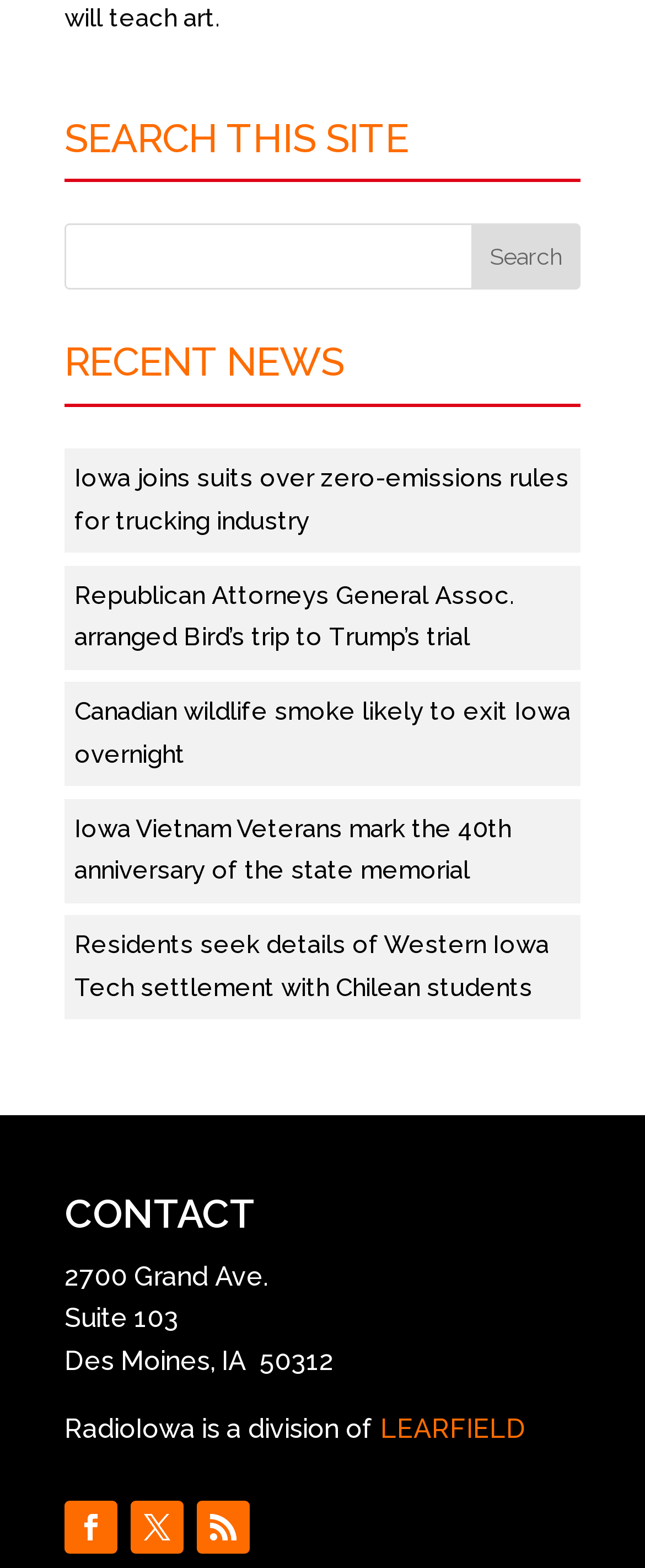Using the details from the image, please elaborate on the following question: What is the address of the office?

The address of the office is 2700 Grand Ave., Suite 103, Des Moines, IA 50312, as indicated by the static text elements in the CONTACT section.